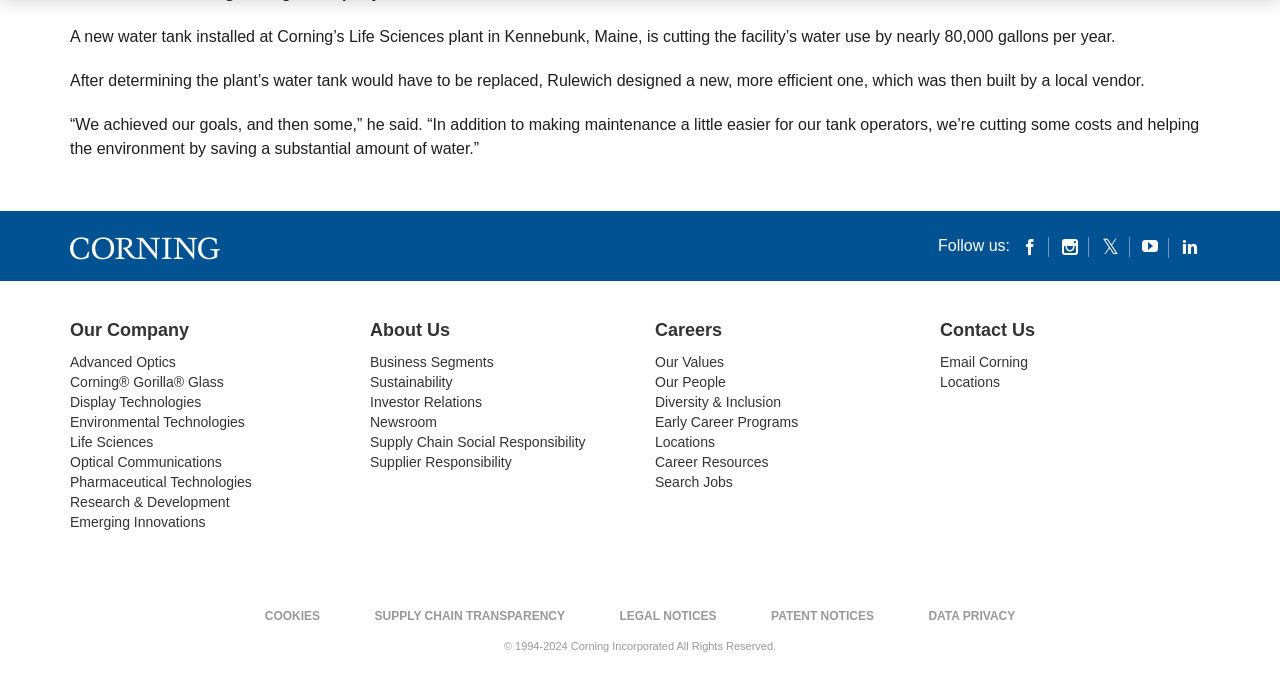Identify the bounding box coordinates for the element that needs to be clicked to fulfill this instruction: "Follow us on social media". Provide the coordinates in the format of four float numbers between 0 and 1: [left, top, right, bottom].

[0.793, 0.343, 0.816, 0.387]